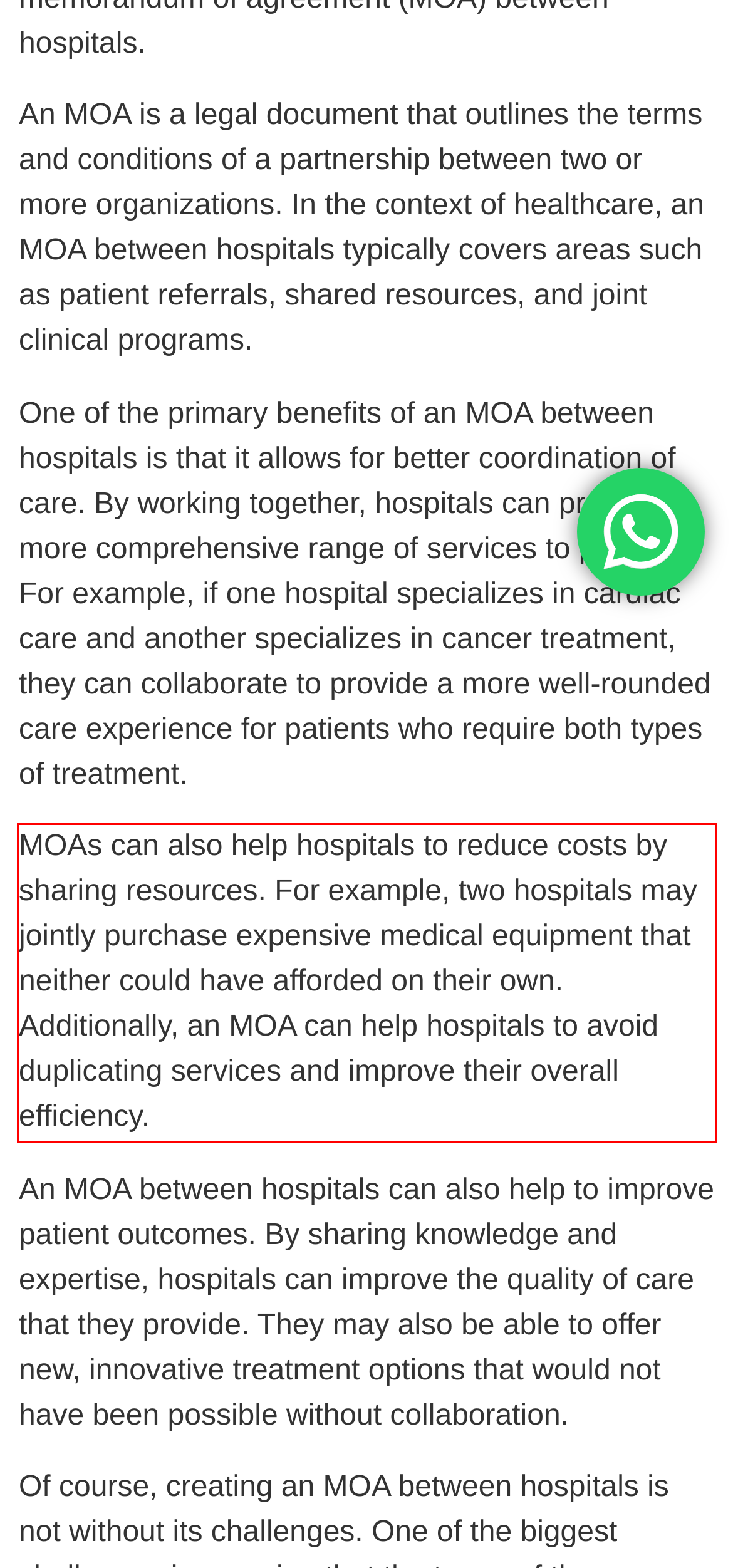From the screenshot of the webpage, locate the red bounding box and extract the text contained within that area.

MOAs can also help hospitals to reduce costs by sharing resources. For example, two hospitals may jointly purchase expensive medical equipment that neither could have afforded on their own. Additionally, an MOA can help hospitals to avoid duplicating services and improve their overall efficiency.